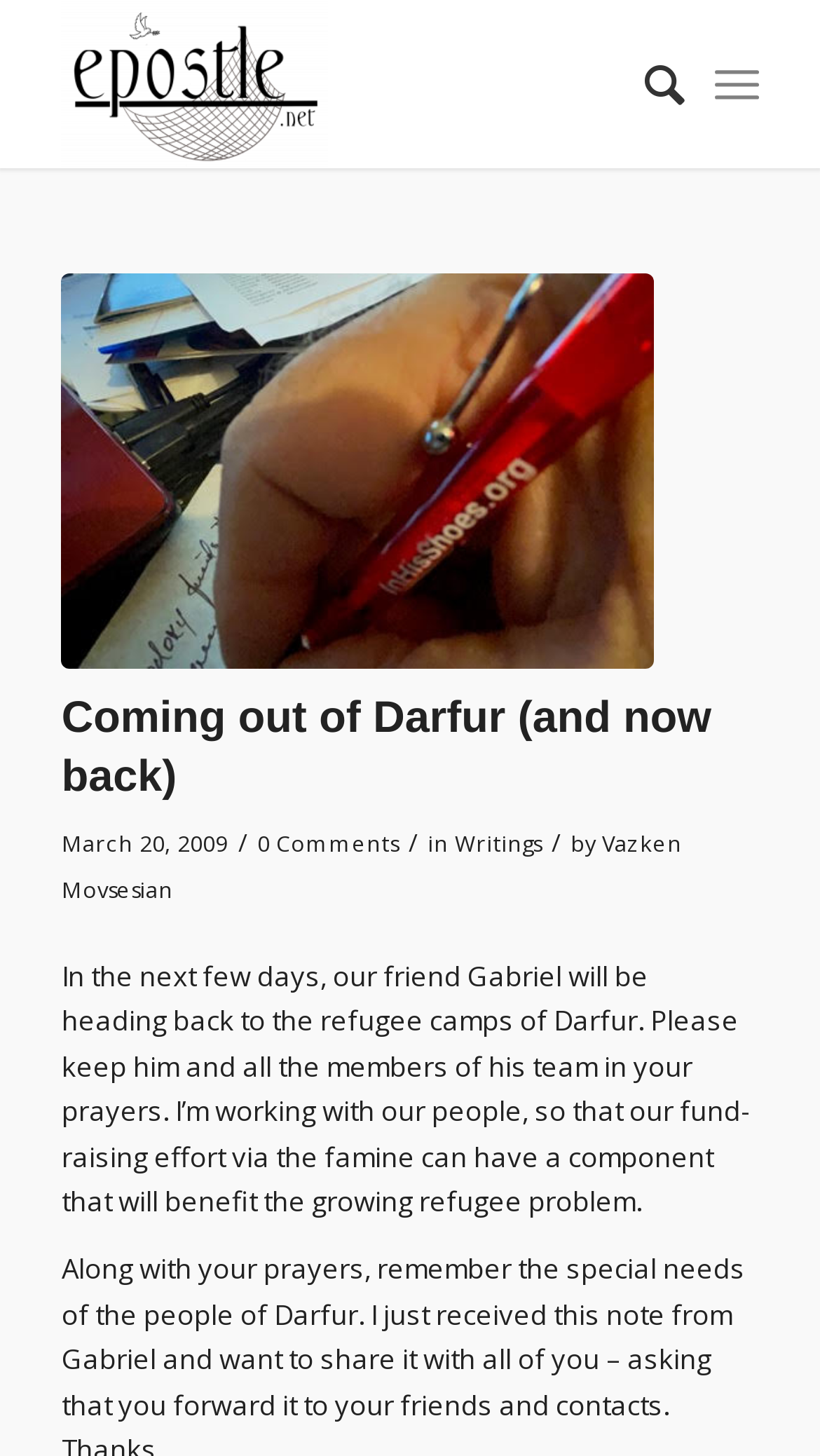Please provide a short answer using a single word or phrase for the question:
What is the date of the article?

March 20, 2009